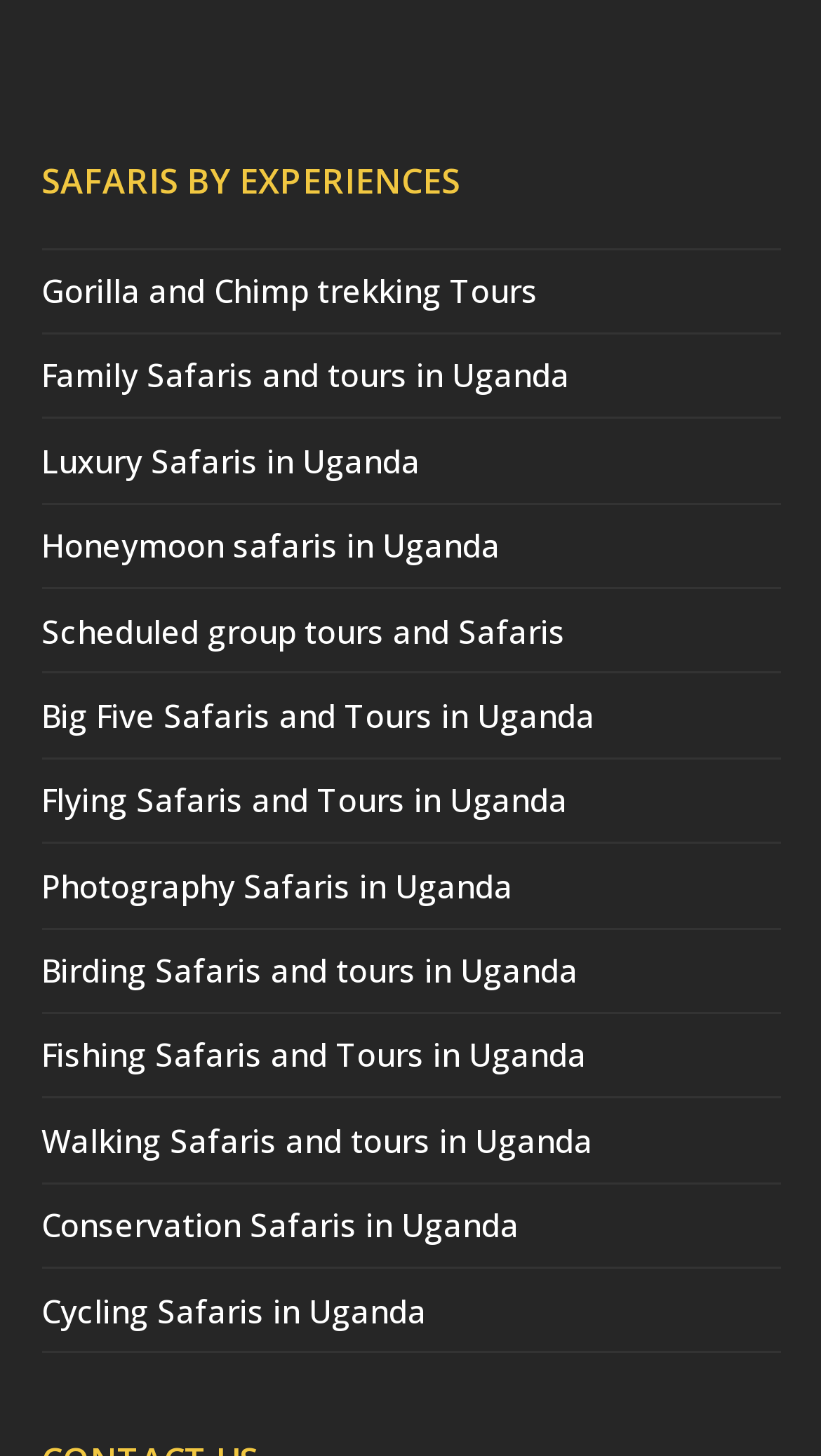Provide the bounding box coordinates for the UI element that is described as: "Scheduled group tours and Safaris".

[0.05, 0.418, 0.688, 0.447]